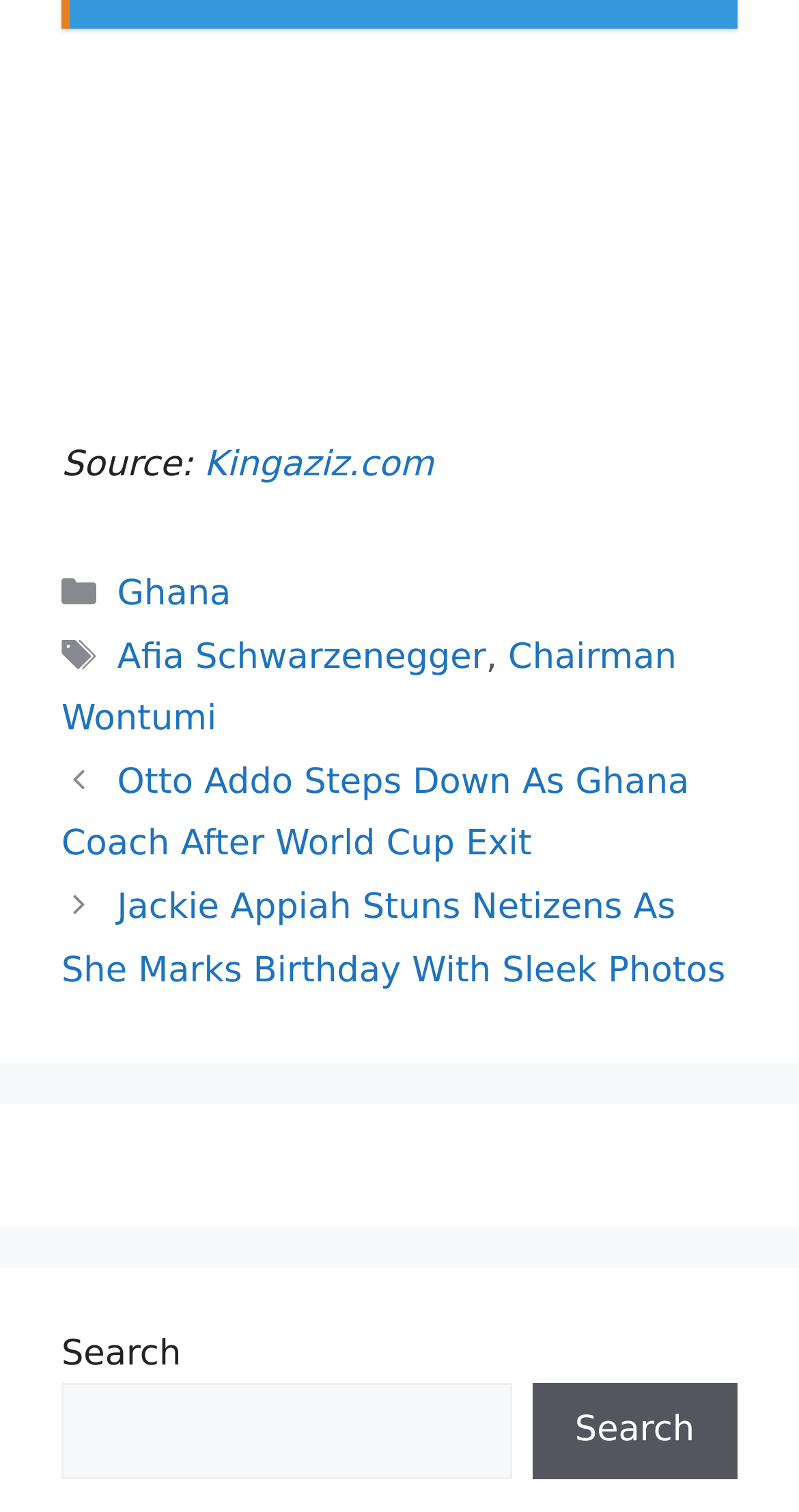Give a short answer to this question using one word or a phrase:
What is the source of the content?

Kingaziz.com